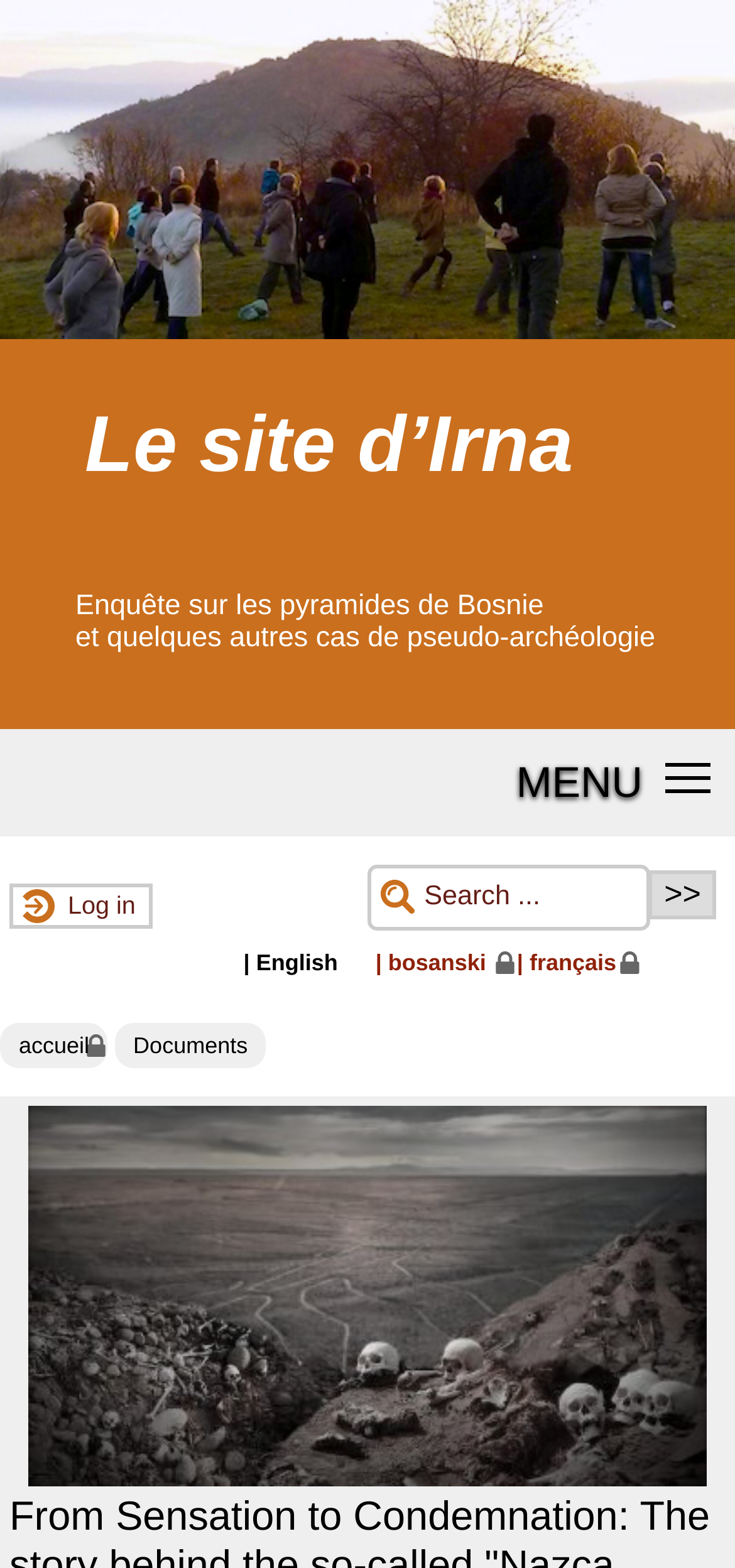How many menu items are available?
Look at the screenshot and respond with a single word or phrase.

2